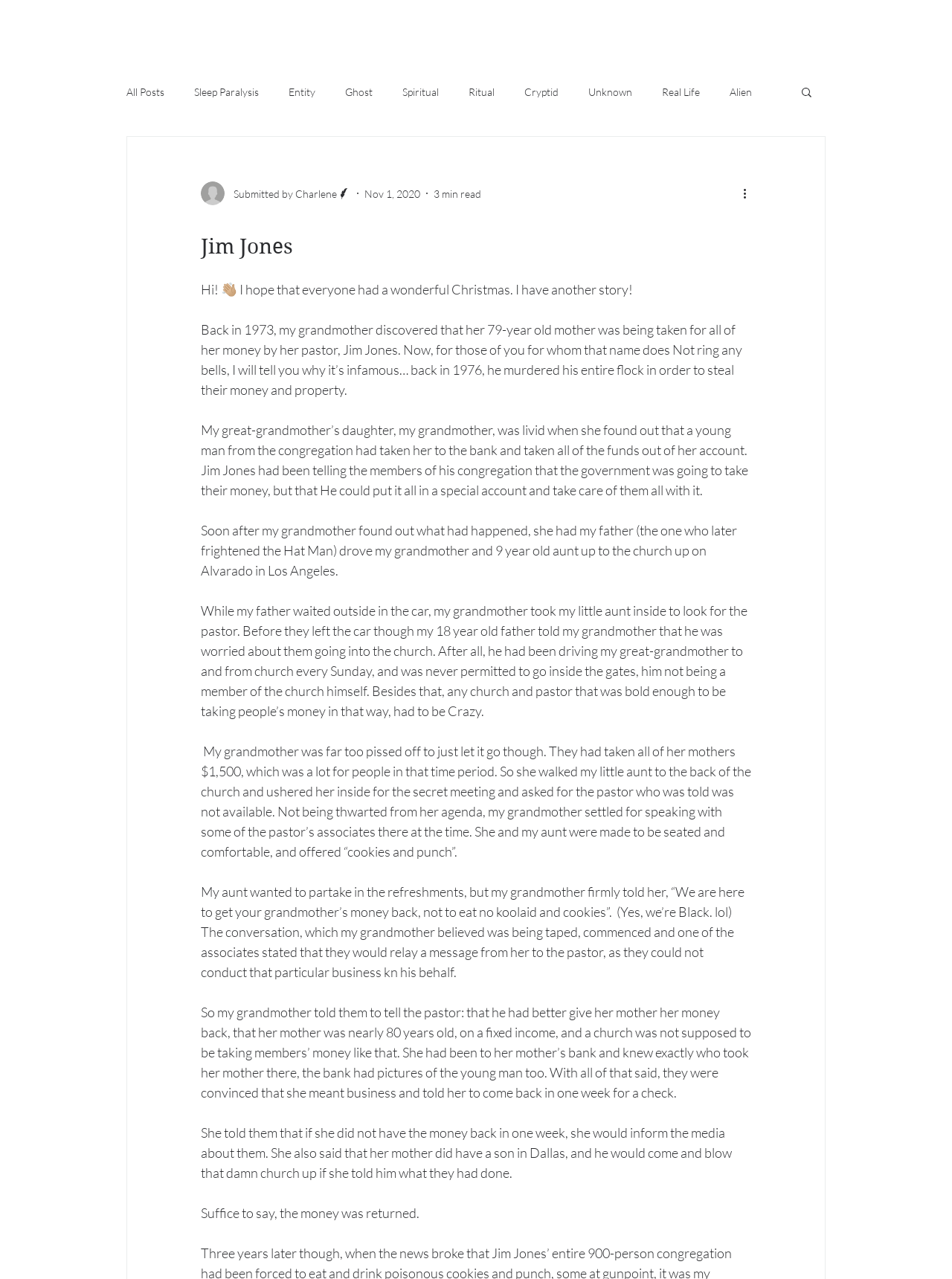Find the UI element described as: "Spiritual" and predict its bounding box coordinates. Ensure the coordinates are four float numbers between 0 and 1, [left, top, right, bottom].

[0.423, 0.067, 0.461, 0.076]